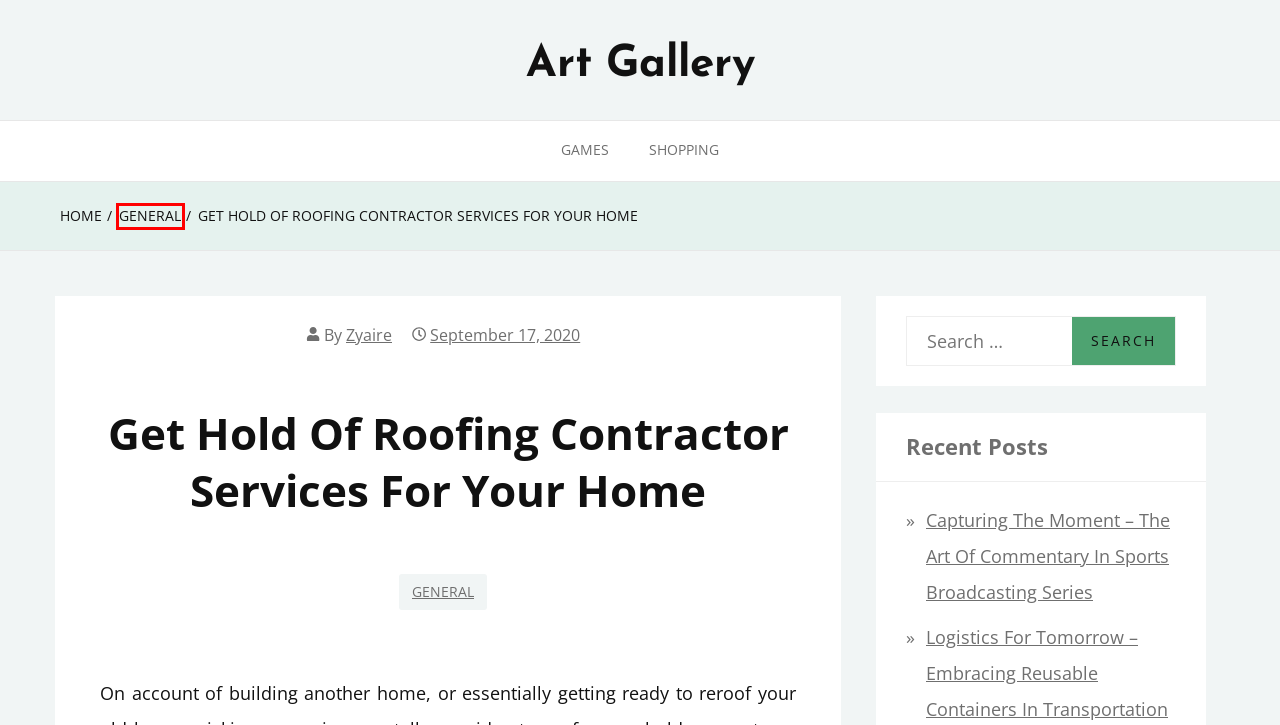Consider the screenshot of a webpage with a red bounding box and select the webpage description that best describes the new page that appears after clicking the element inside the red box. Here are the candidates:
A. Logistics for Tomorrow – Embracing Reusable Containers in Transportation – Art Gallery
B. Capturing the Moment – The Art of Commentary in Sports Broadcasting Series – Art Gallery
C. August 2022 – Art Gallery
D. Shopping – Art Gallery
E. October 2022 – Art Gallery
F. Games – Art Gallery
G. General – Art Gallery
H. Art Gallery

G